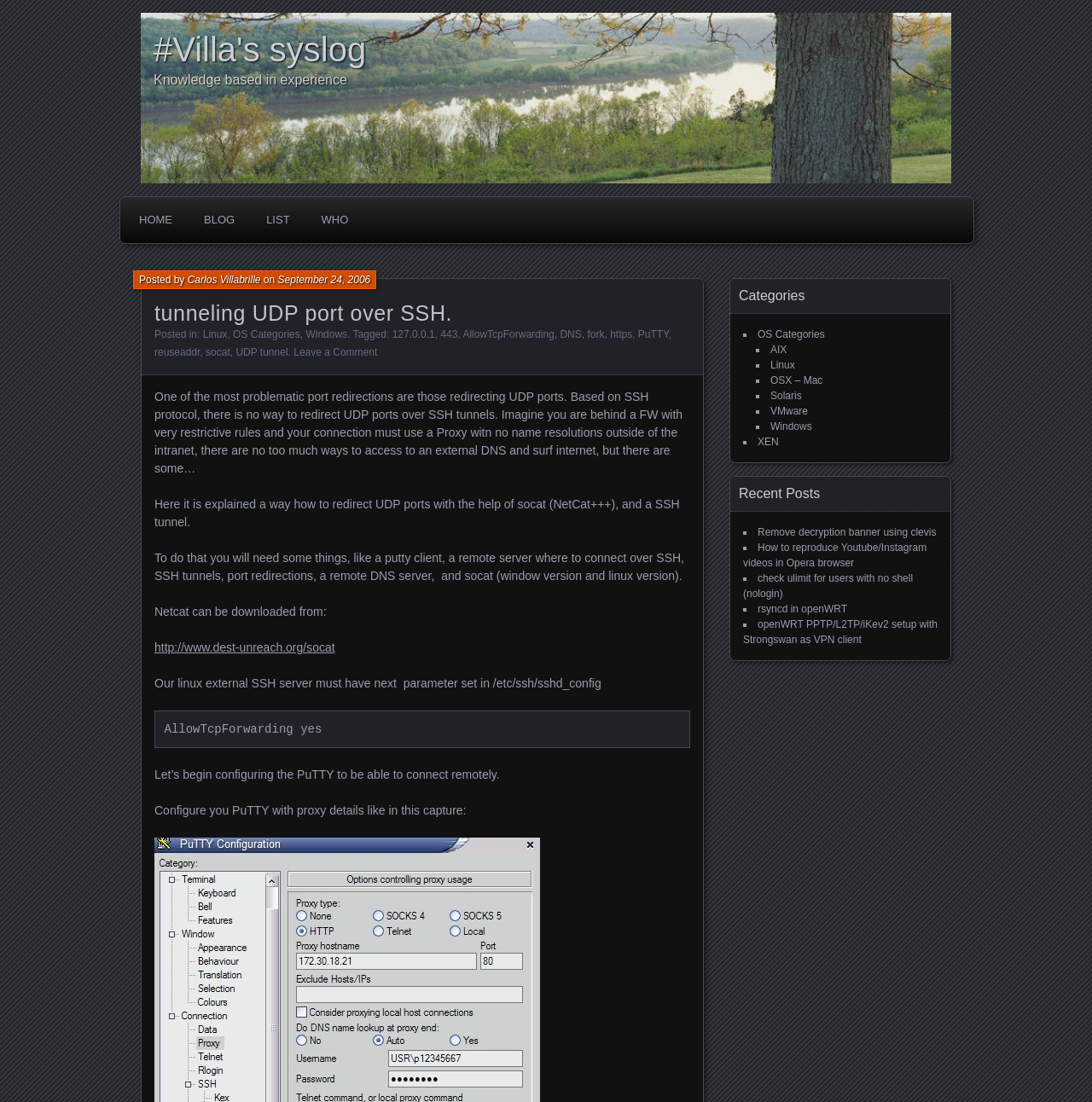Determine the coordinates of the bounding box that should be clicked to complete the instruction: "View the recent post 'Remove decryption banner using clevis'". The coordinates should be represented by four float numbers between 0 and 1: [left, top, right, bottom].

[0.694, 0.478, 0.857, 0.488]